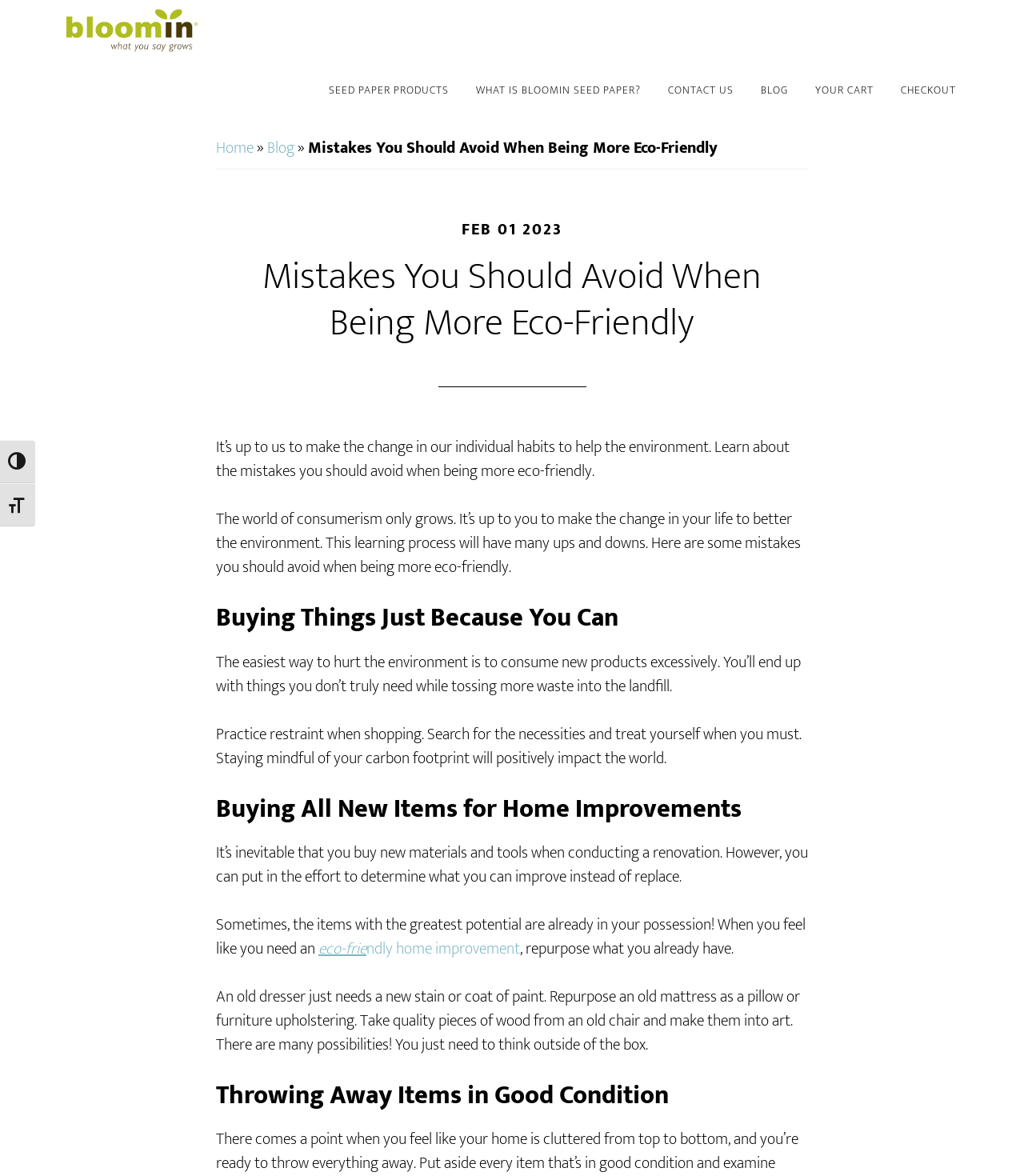What is the main topic of this webpage? Examine the screenshot and reply using just one word or a brief phrase.

Eco-friendly mistakes